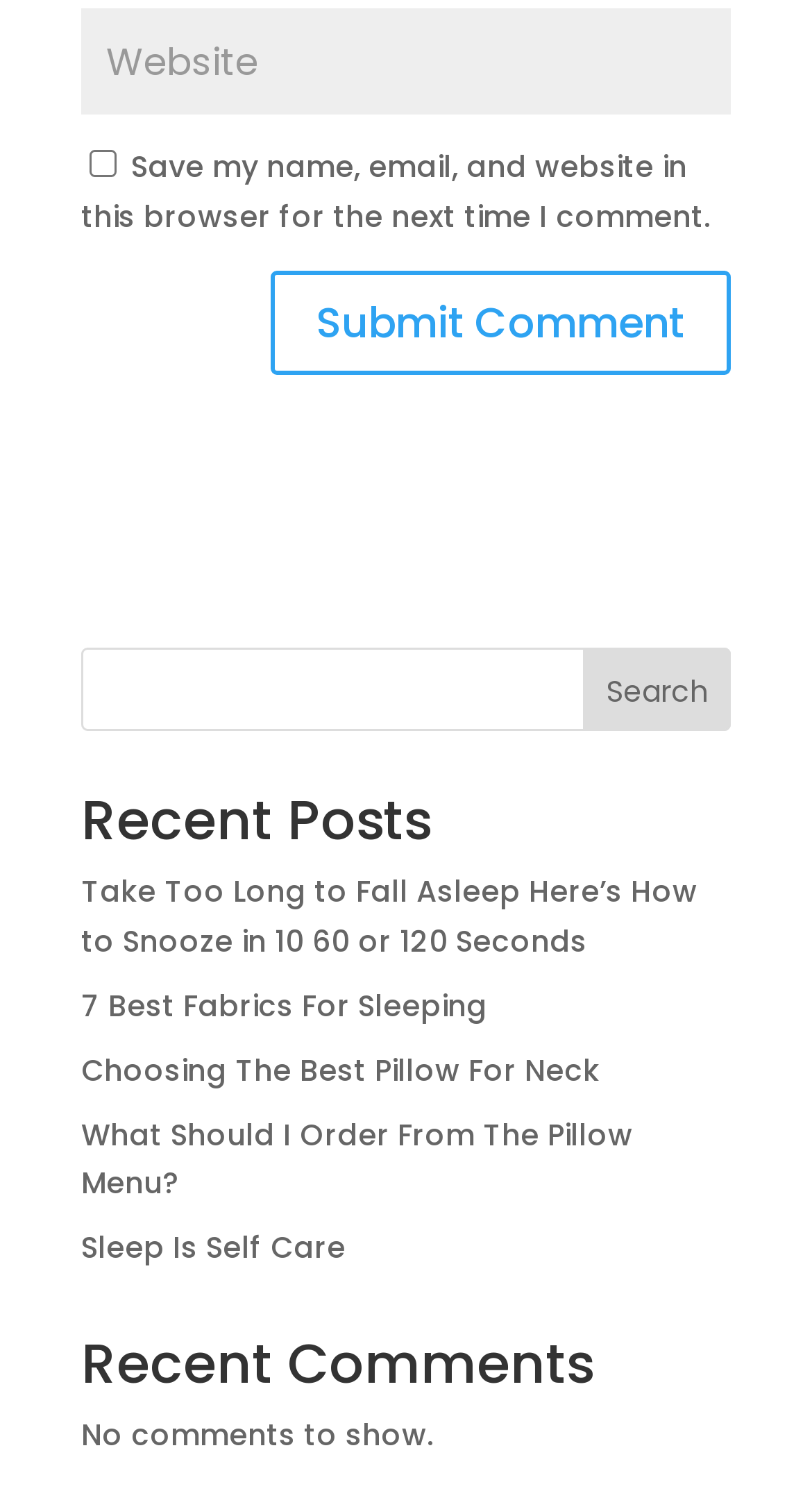Provide the bounding box coordinates of the area you need to click to execute the following instruction: "Support the Libraries".

None